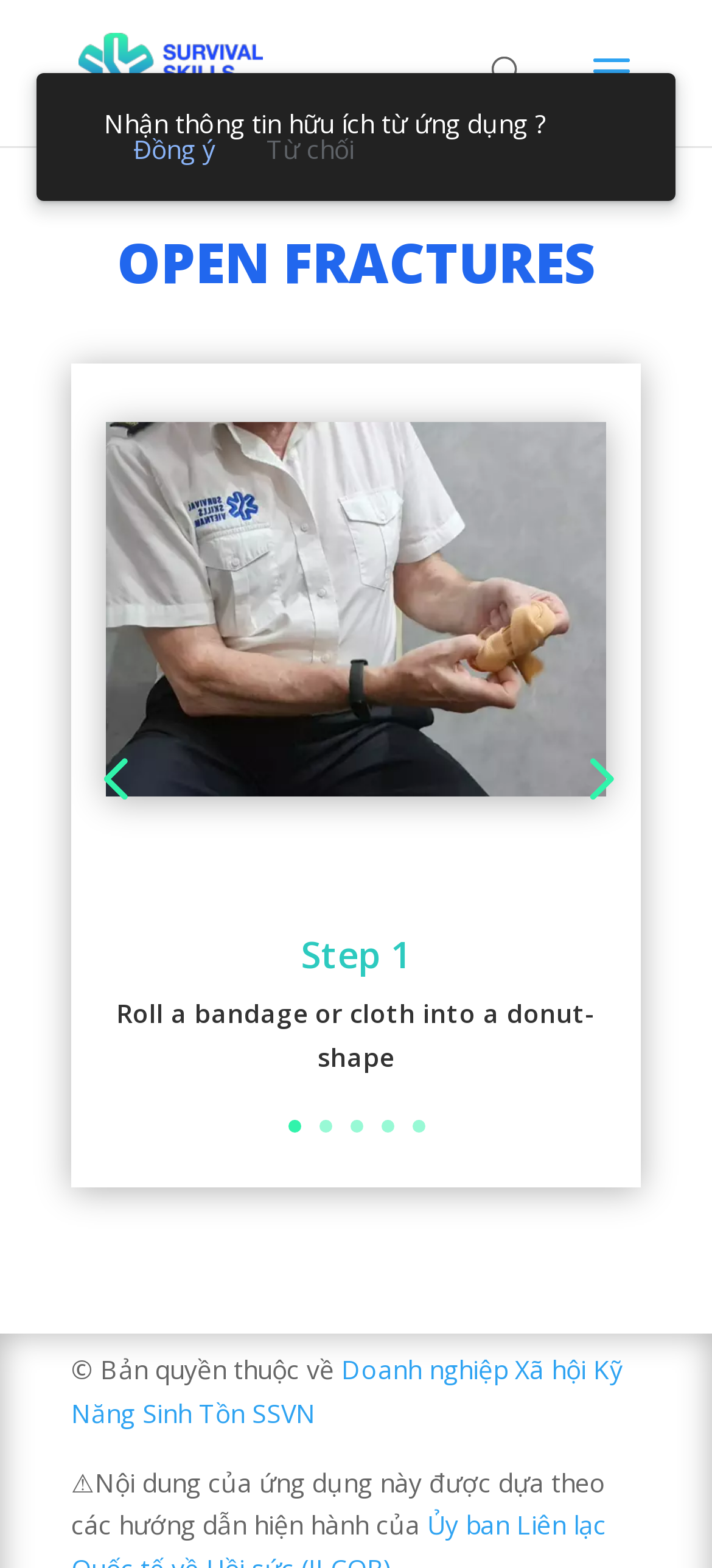Locate the bounding box of the UI element described in the following text: "Từ chối".

[0.354, 0.087, 0.518, 0.104]